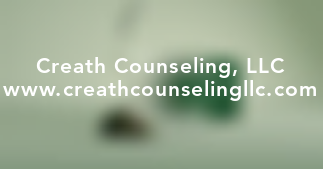Please answer the following question as detailed as possible based on the image: 
What is the tone of the overall aesthetic?

The caption describes the overall aesthetic as professional and approachable, reflecting the values of the counseling practice, which suggests a sense of trustworthiness and welcoming nature.